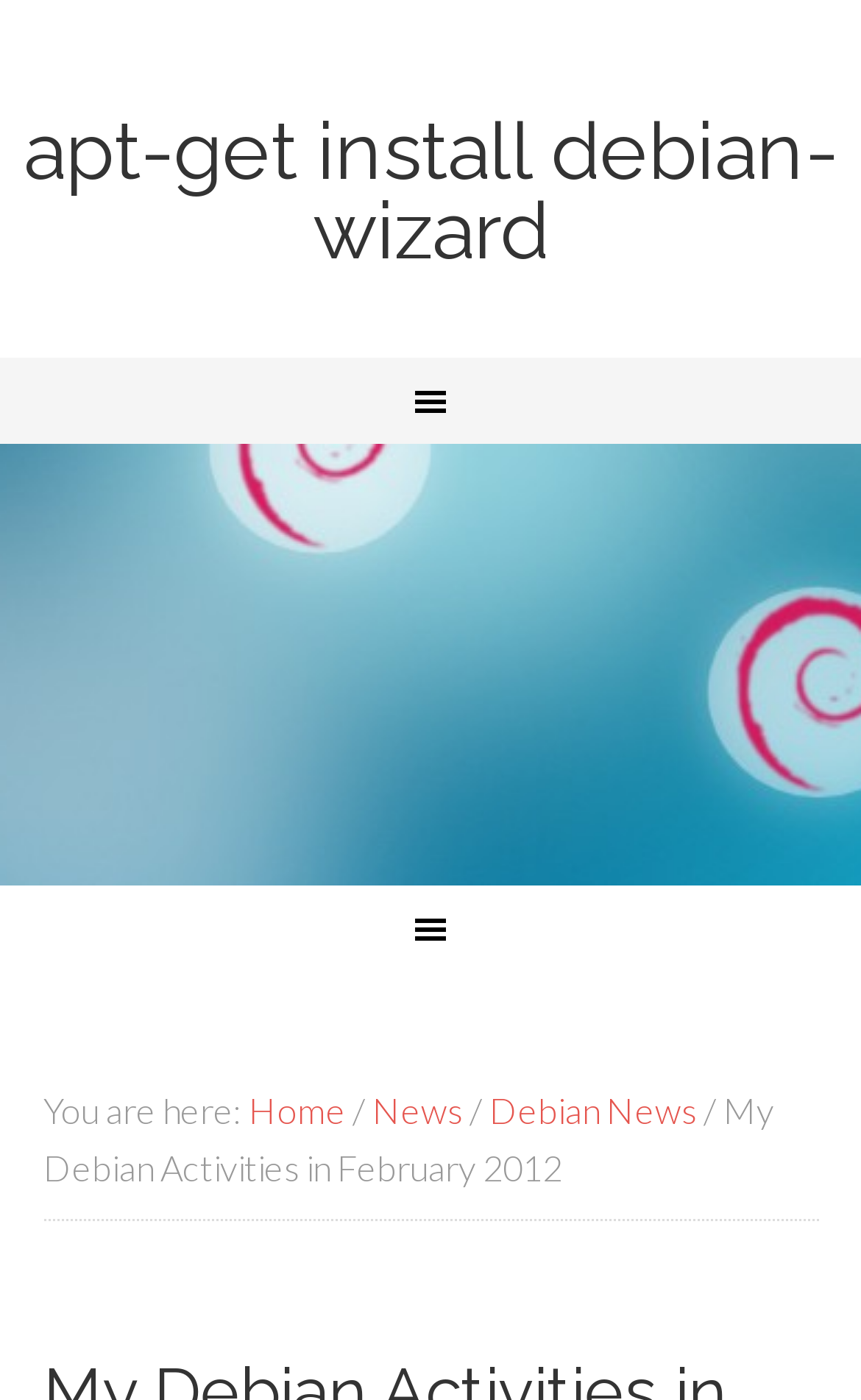What is the current page in the breadcrumb navigation?
Refer to the image and provide a one-word or short phrase answer.

My Debian Activities in February 2012